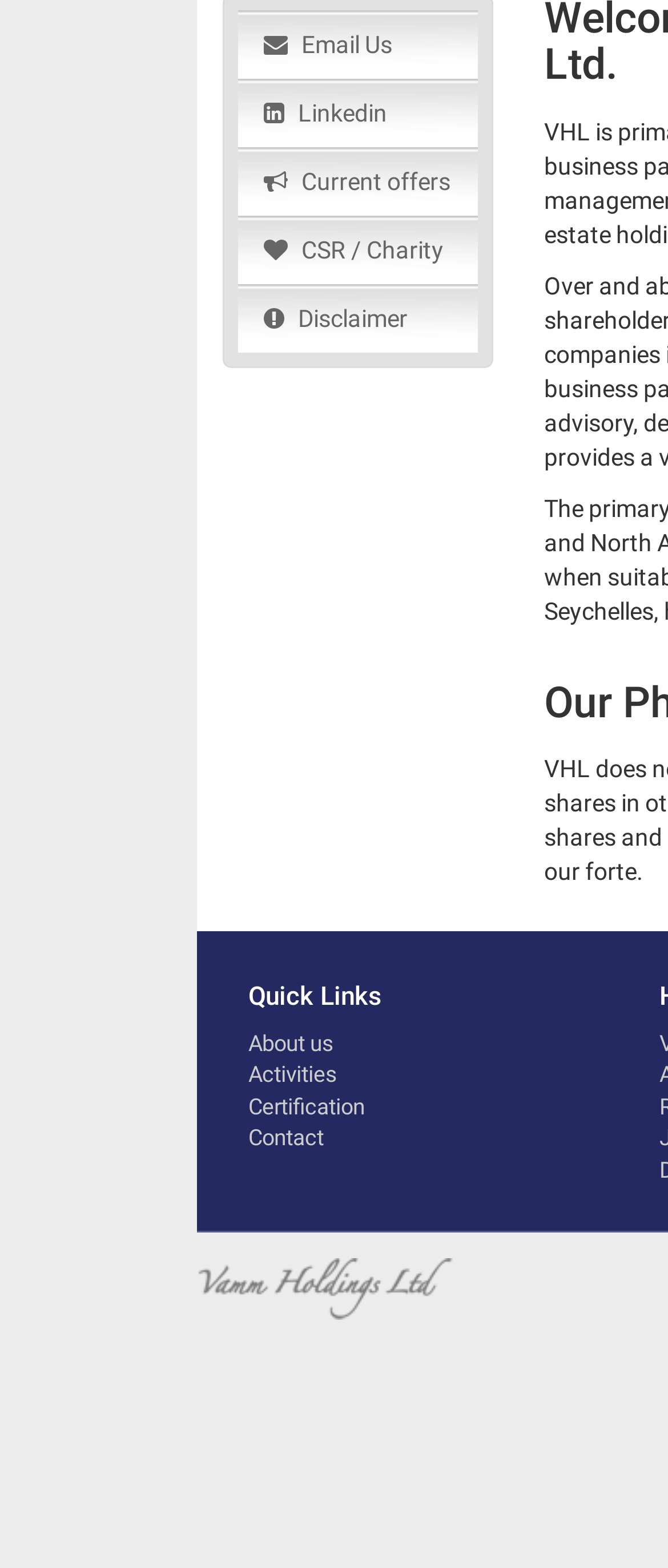Please determine the bounding box coordinates for the element that should be clicked to follow these instructions: "Email us".

[0.356, 0.006, 0.714, 0.05]